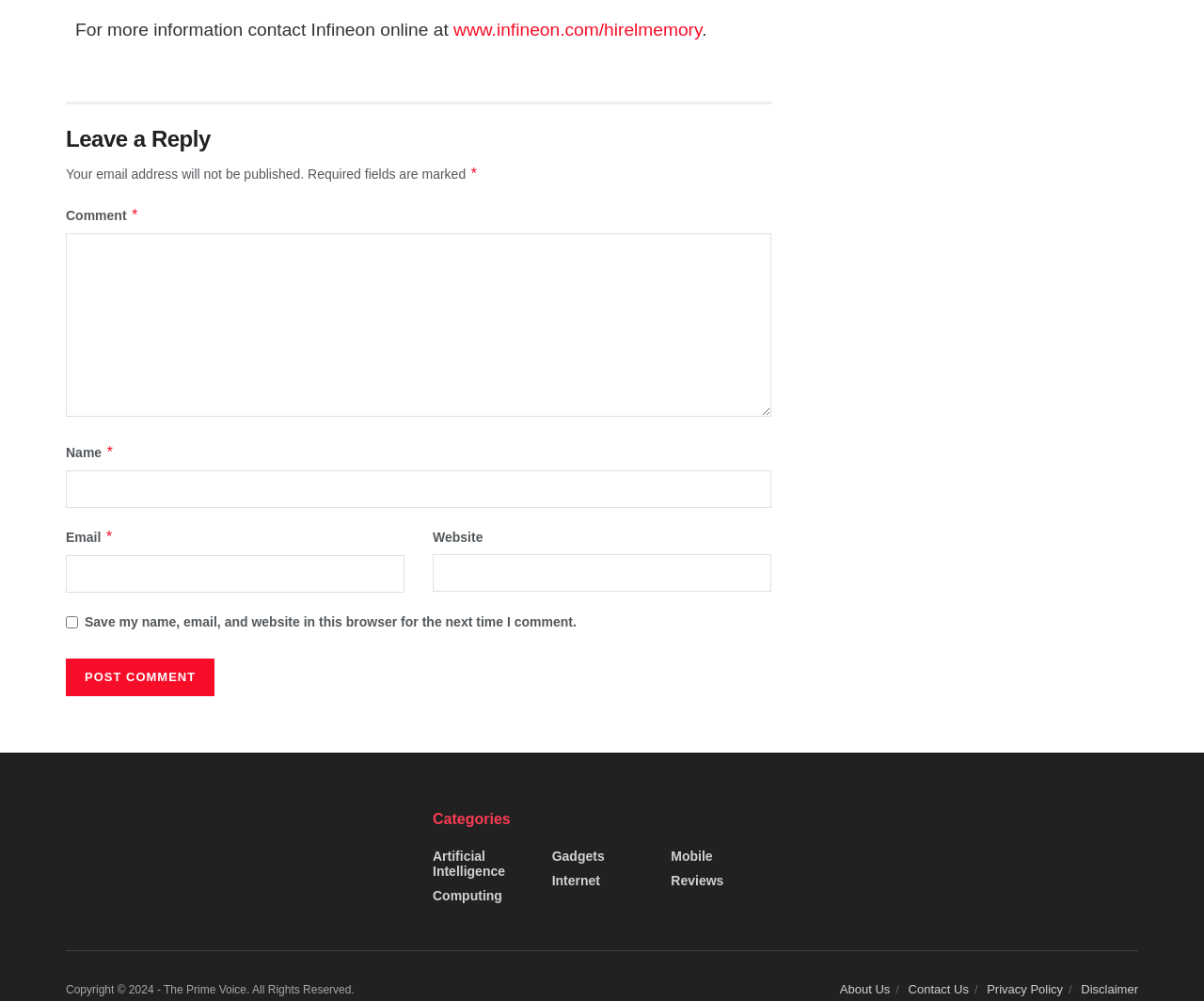Please identify the bounding box coordinates of the element that needs to be clicked to execute the following command: "Contact Infineon online". Provide the bounding box using four float numbers between 0 and 1, formatted as [left, top, right, bottom].

[0.377, 0.02, 0.583, 0.039]